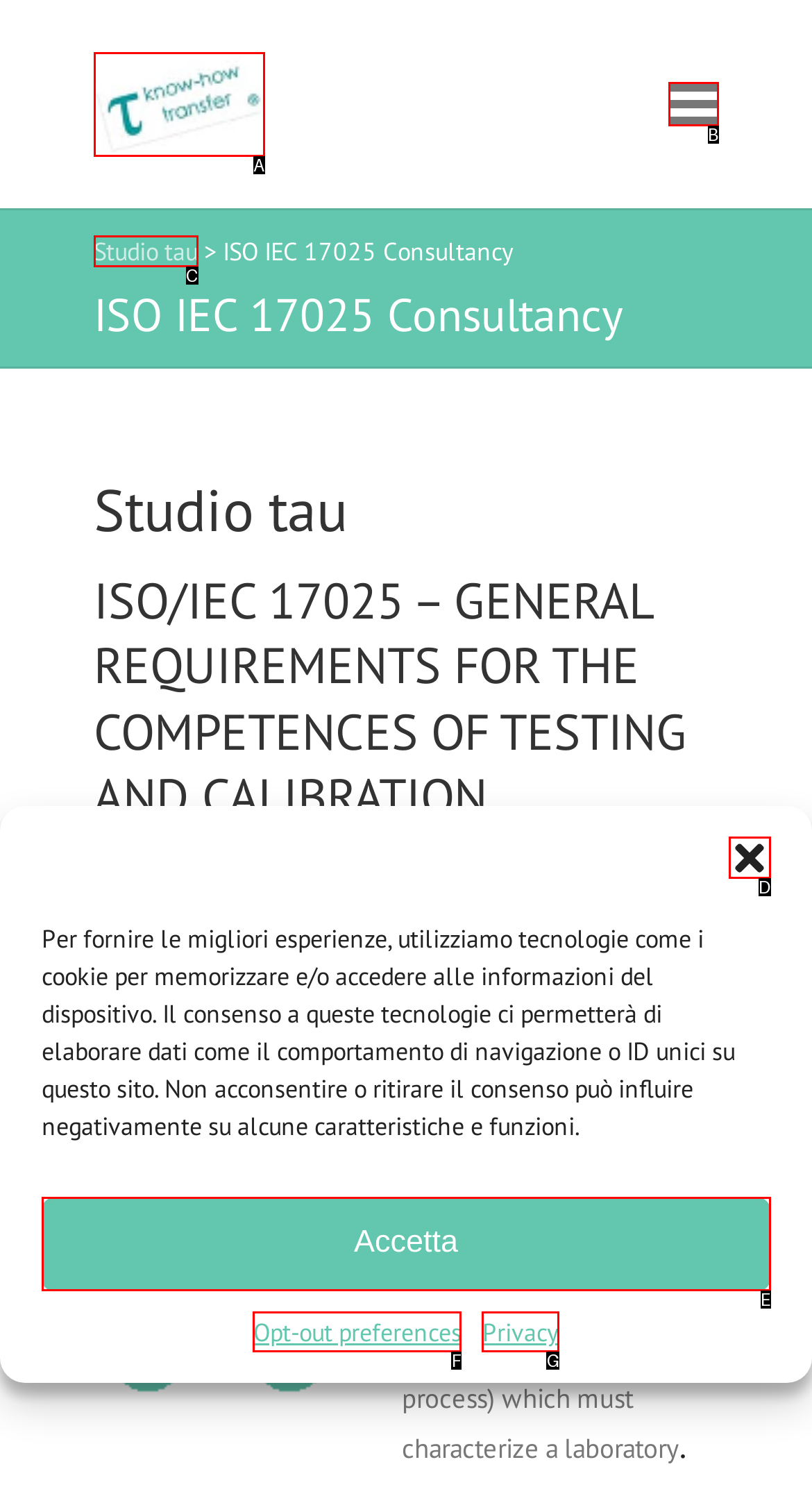Identify the letter that best matches this UI element description: Accetta
Answer with the letter from the given options.

E